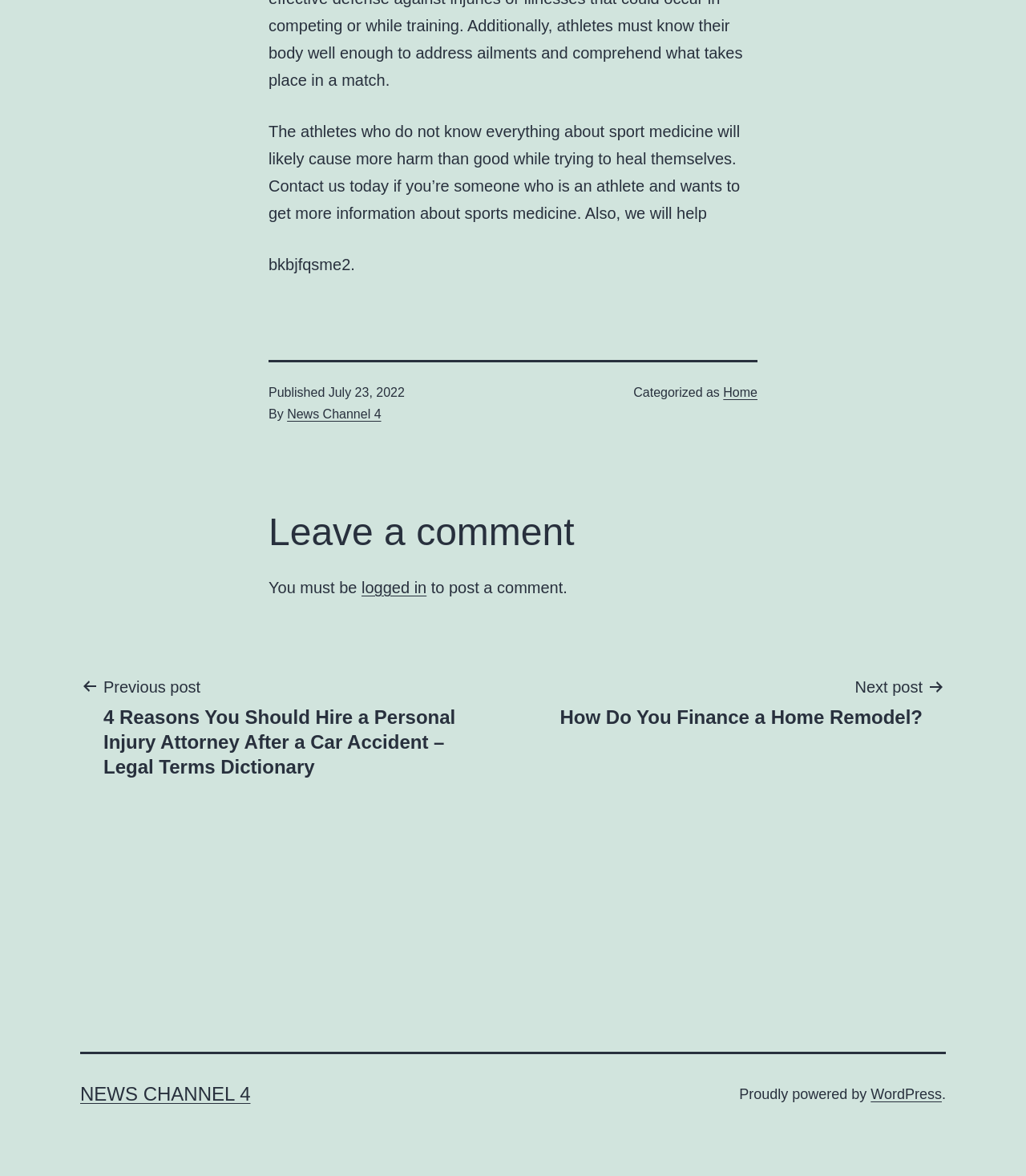Provide the bounding box coordinates for the UI element that is described by this text: "Home". The coordinates should be in the form of four float numbers between 0 and 1: [left, top, right, bottom].

[0.705, 0.328, 0.738, 0.339]